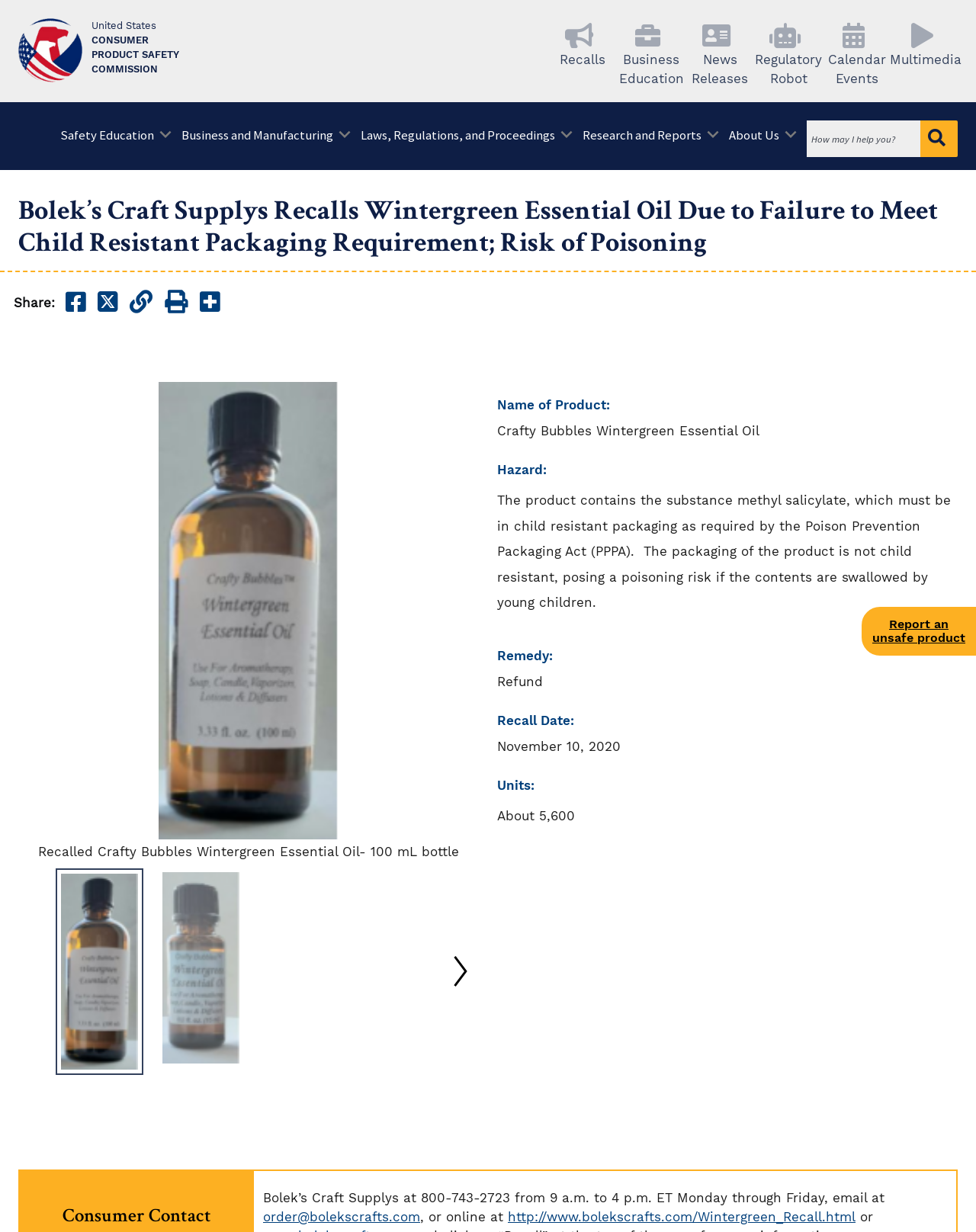Please find the bounding box coordinates of the element that needs to be clicked to perform the following instruction: "Click the CPSC logo". The bounding box coordinates should be four float numbers between 0 and 1, represented as [left, top, right, bottom].

[0.019, 0.015, 0.197, 0.07]